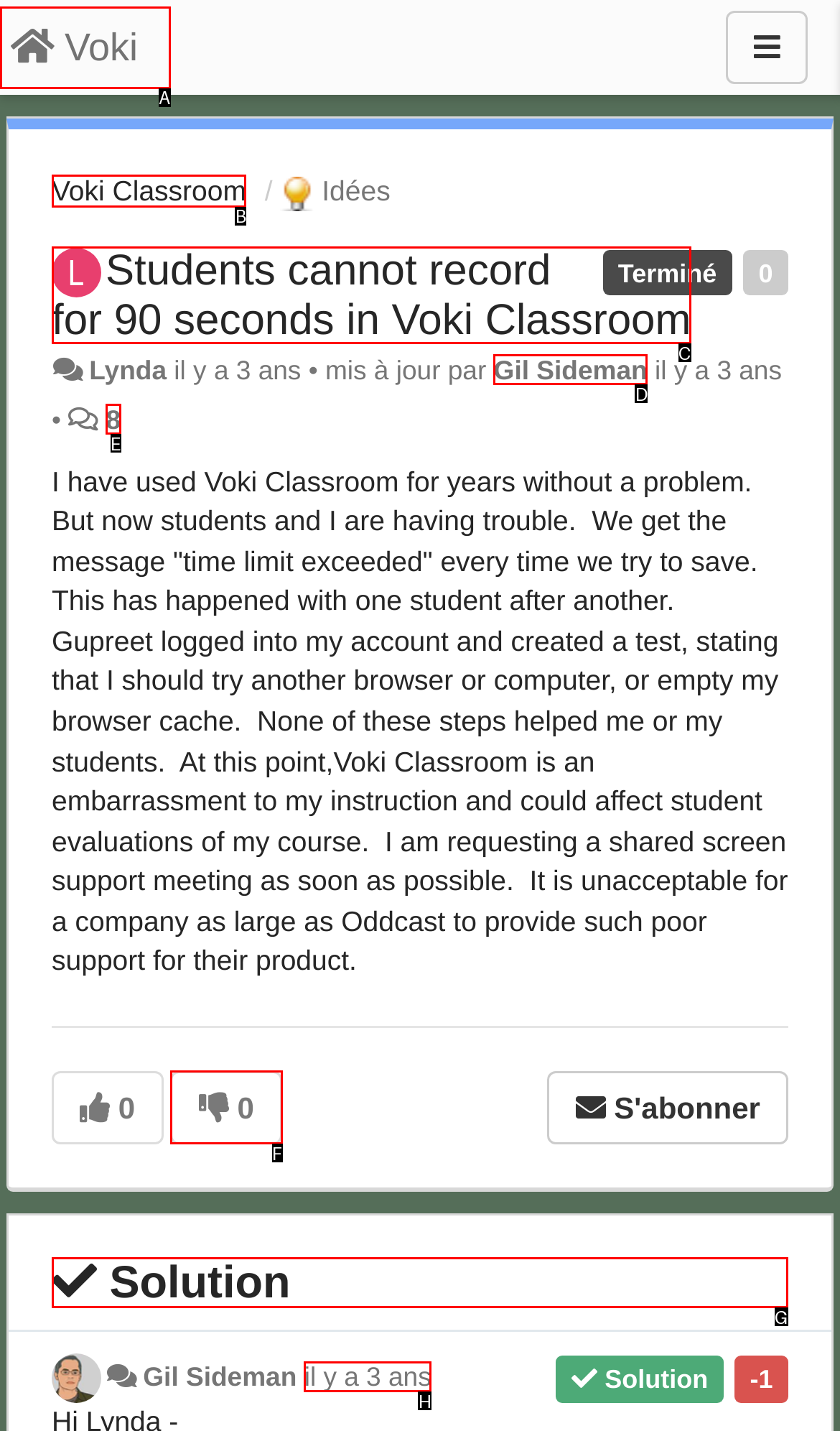Select the letter of the UI element you need to click to complete this task: View the solution.

G